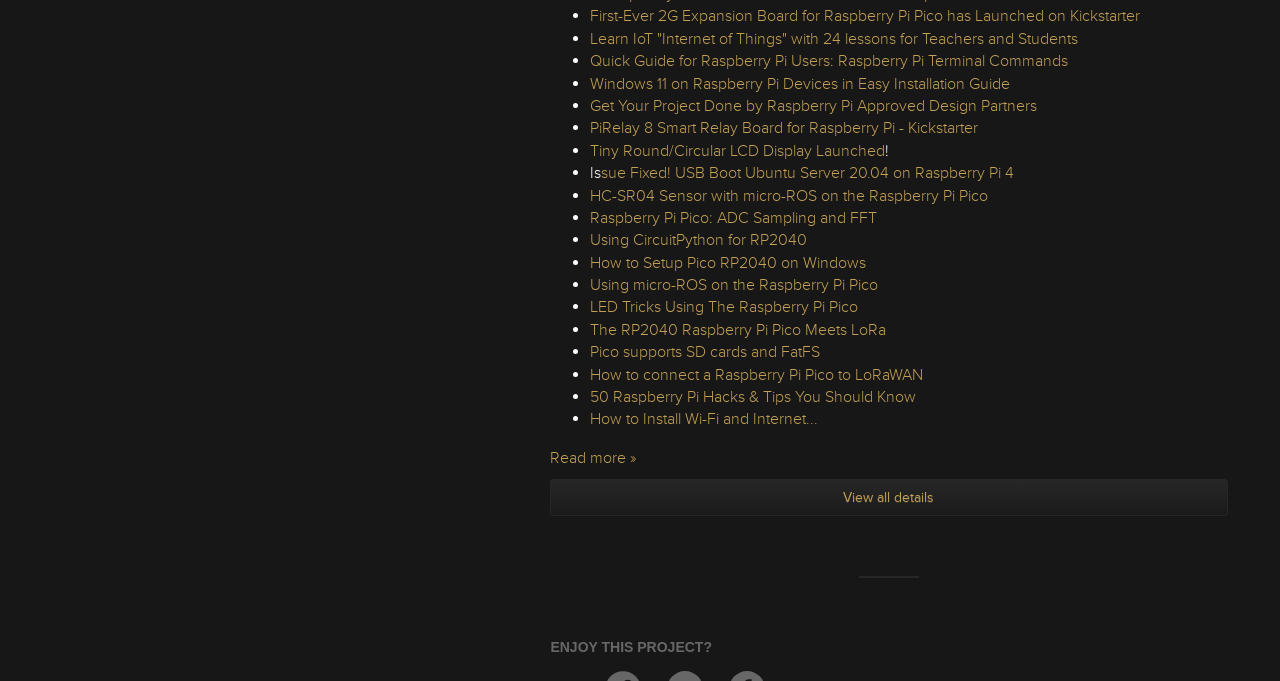Given the element description, predict the bounding box coordinates in the format (top-left x, top-left y, bottom-right x, bottom-right y). Make sure all values are between 0 and 1. Here is the element description: Tiny Round/Circular LCD Display Launched

[0.461, 0.207, 0.692, 0.236]